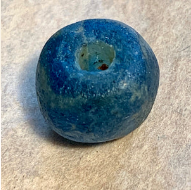Provide a short answer using a single word or phrase for the following question: 
What is the purpose of the central hole in the bead?

Jewelry-making or decoration